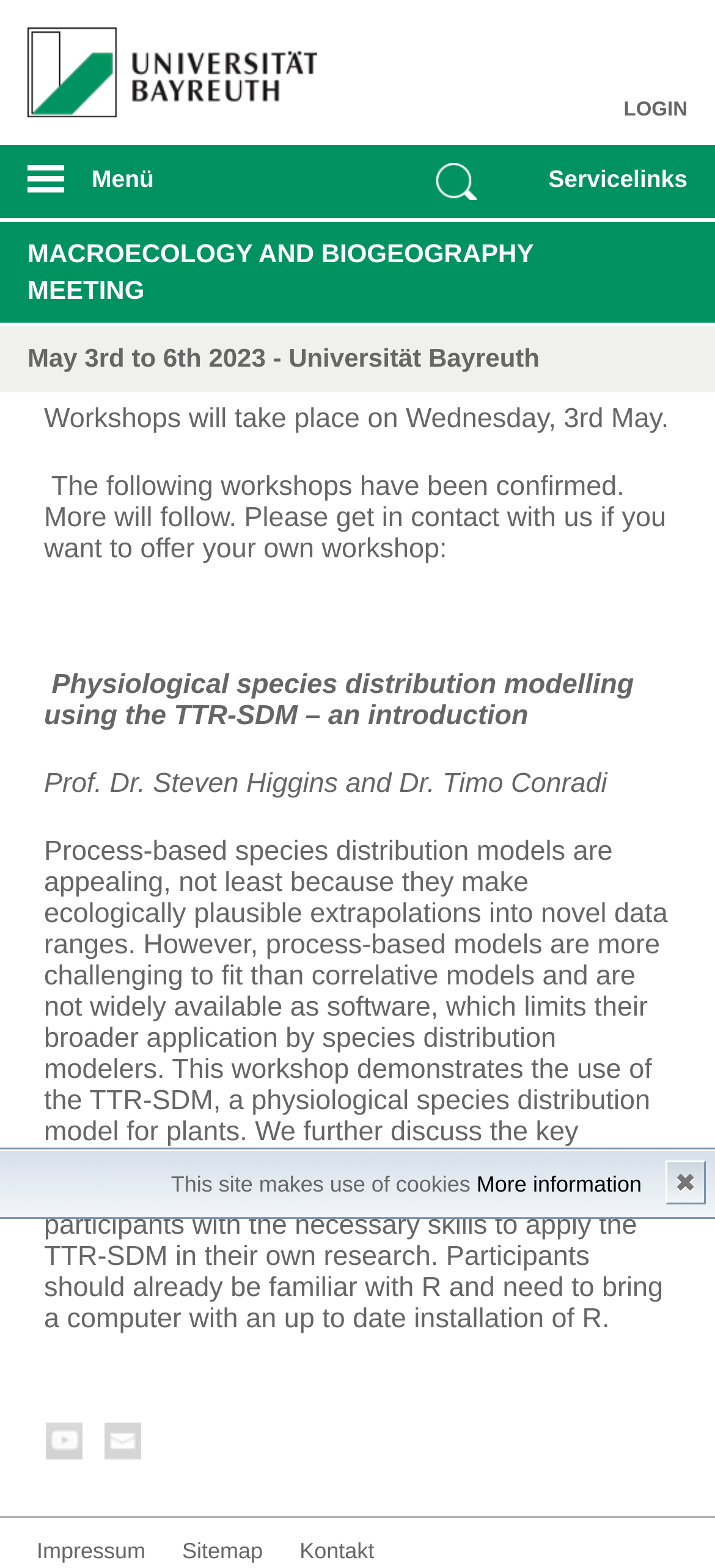Using the element description ✖, predict the bounding box coordinates for the UI element. Provide the coordinates in (top-left x, top-left y, bottom-right x, bottom-right y) format with values ranging from 0 to 1.

[0.931, 0.74, 0.987, 0.768]